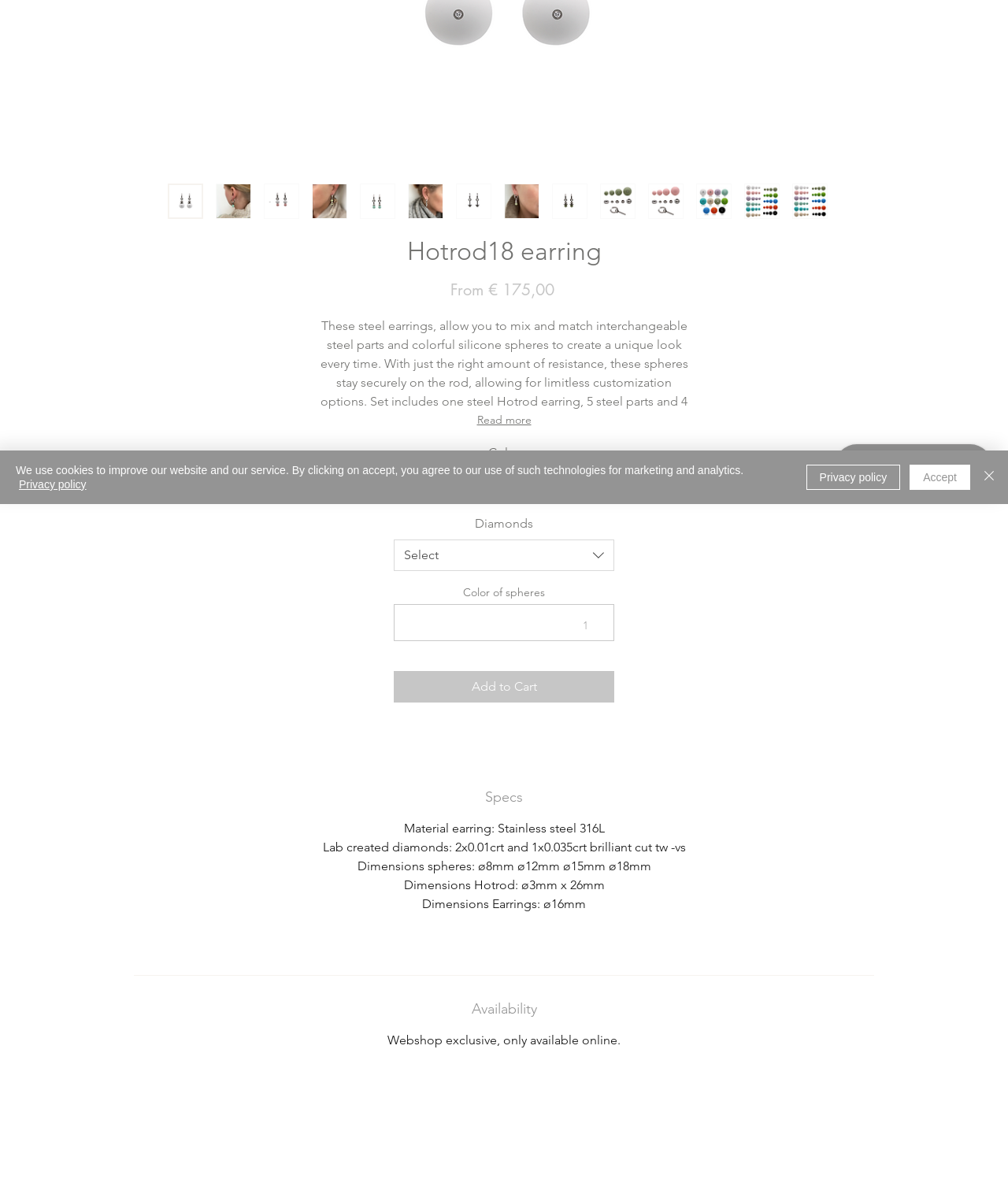Find the bounding box of the element with the following description: "colorful spheres". The coordinates must be four float numbers between 0 and 1, formatted as [left, top, right, bottom].

[0.488, 0.382, 0.578, 0.394]